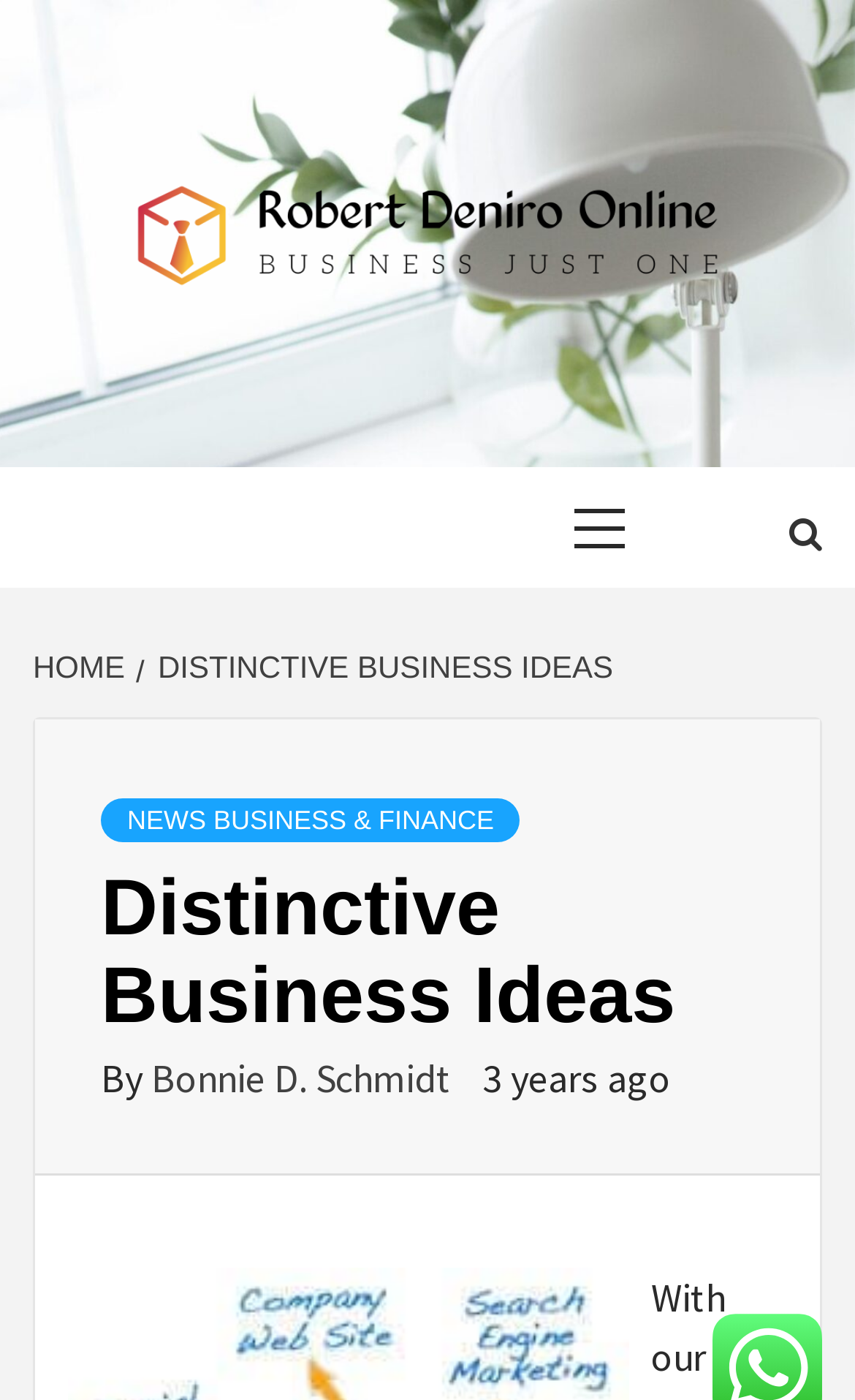Respond with a single word or phrase to the following question:
How long ago was the article published?

3 years ago